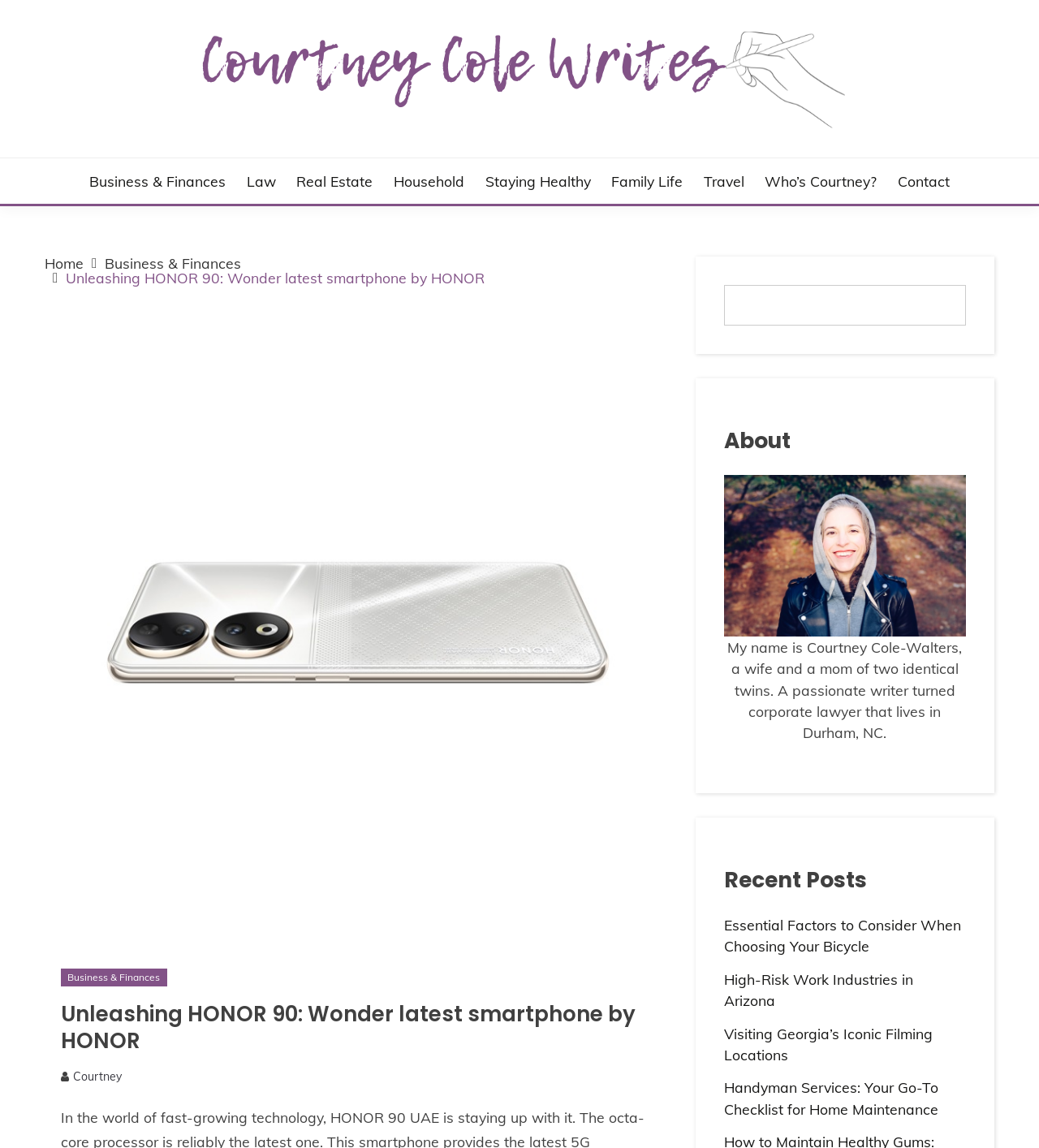From the details in the image, provide a thorough response to the question: What is the topic of the first link in the 'Recent Posts' section?

I found the answer by looking at the 'Recent Posts' section, where the first link is 'Essential Factors to Consider When Choosing Your Bicycle'.